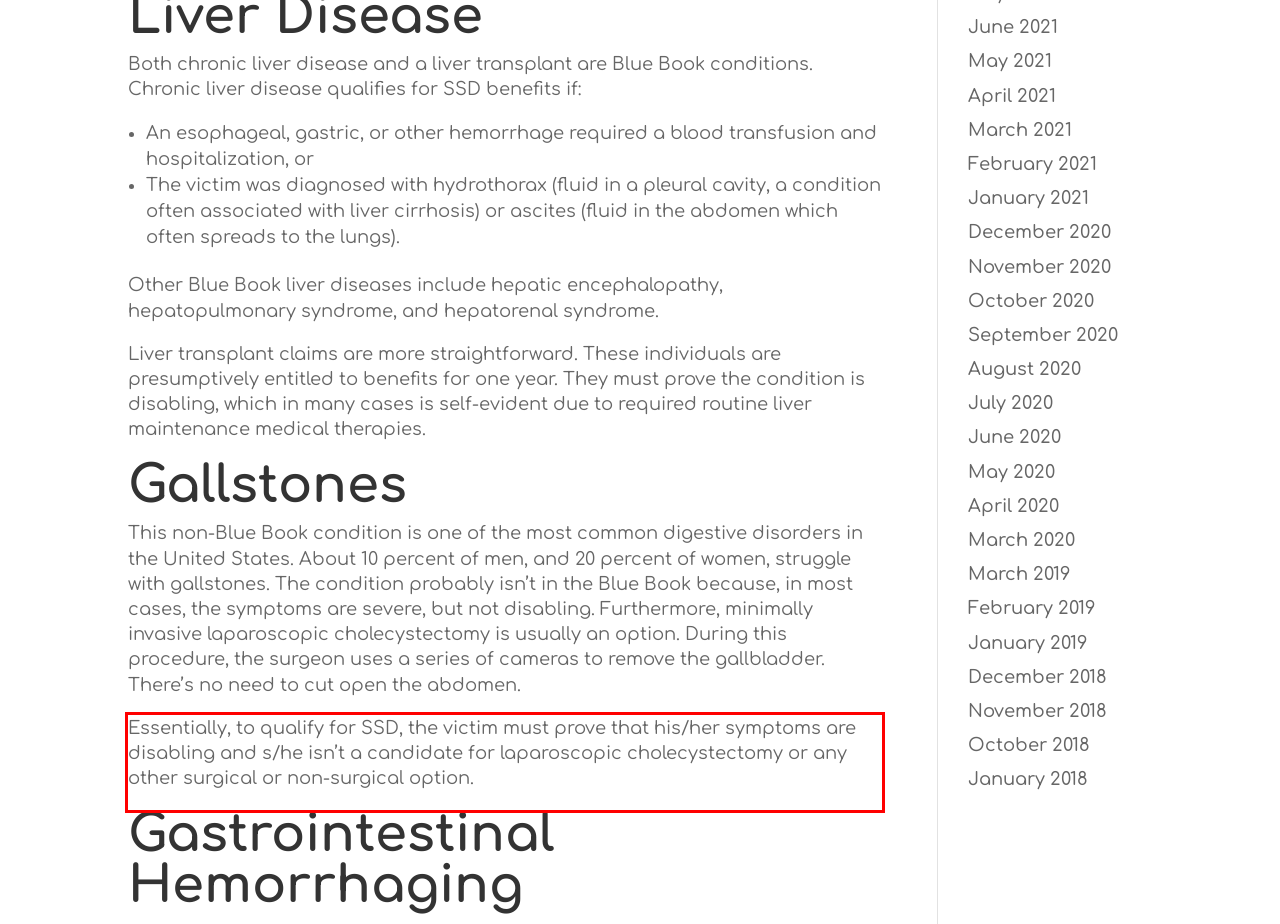Using the webpage screenshot, recognize and capture the text within the red bounding box.

Essentially, to qualify for SSD, the victim must prove that his/her symptoms are disabling and s/he isn’t a candidate for laparoscopic cholecystectomy or any other surgical or non-surgical option.